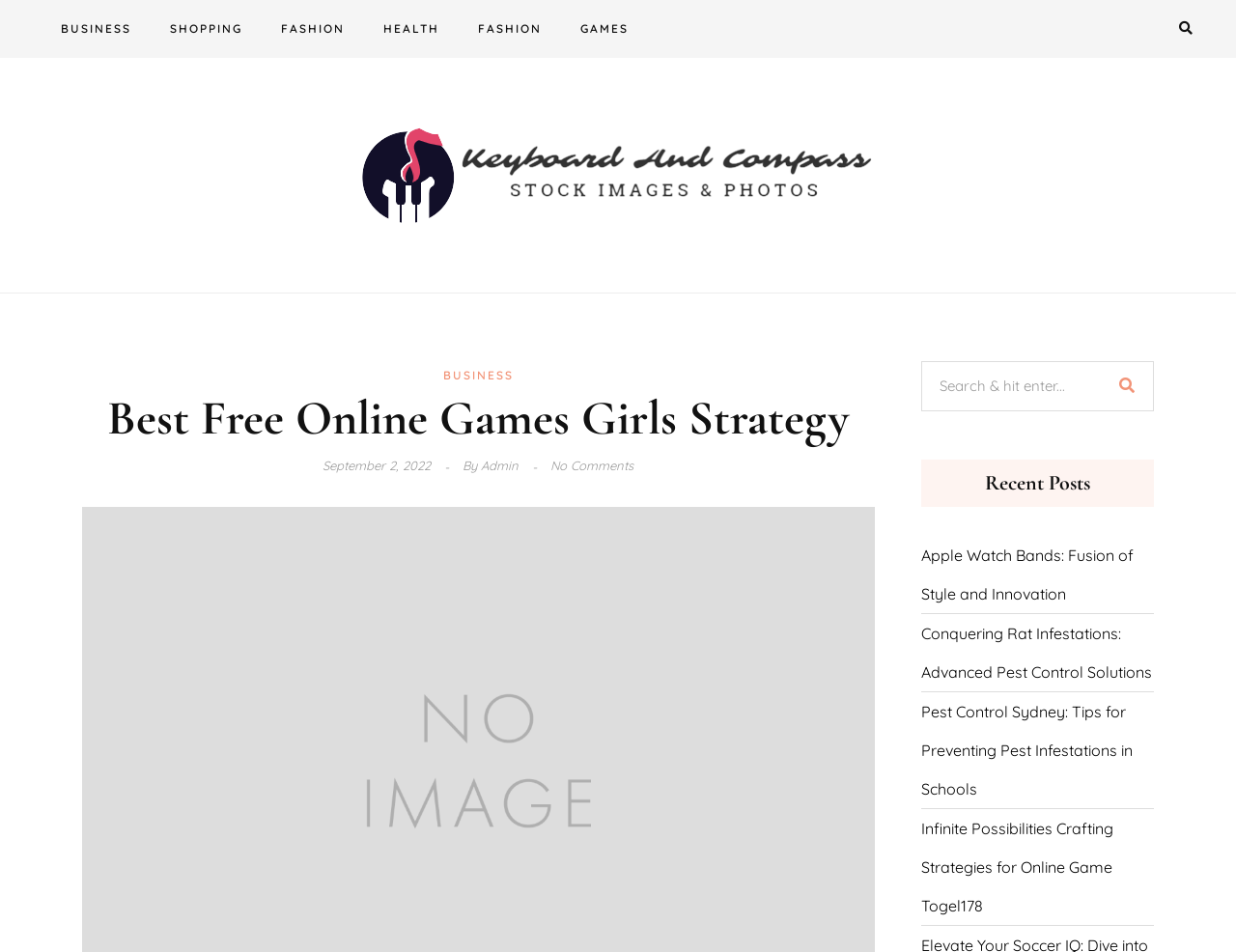Locate the bounding box of the UI element described by: "alt="Keyboard And Compass"" in the given webpage screenshot.

[0.29, 0.15, 0.71, 0.206]